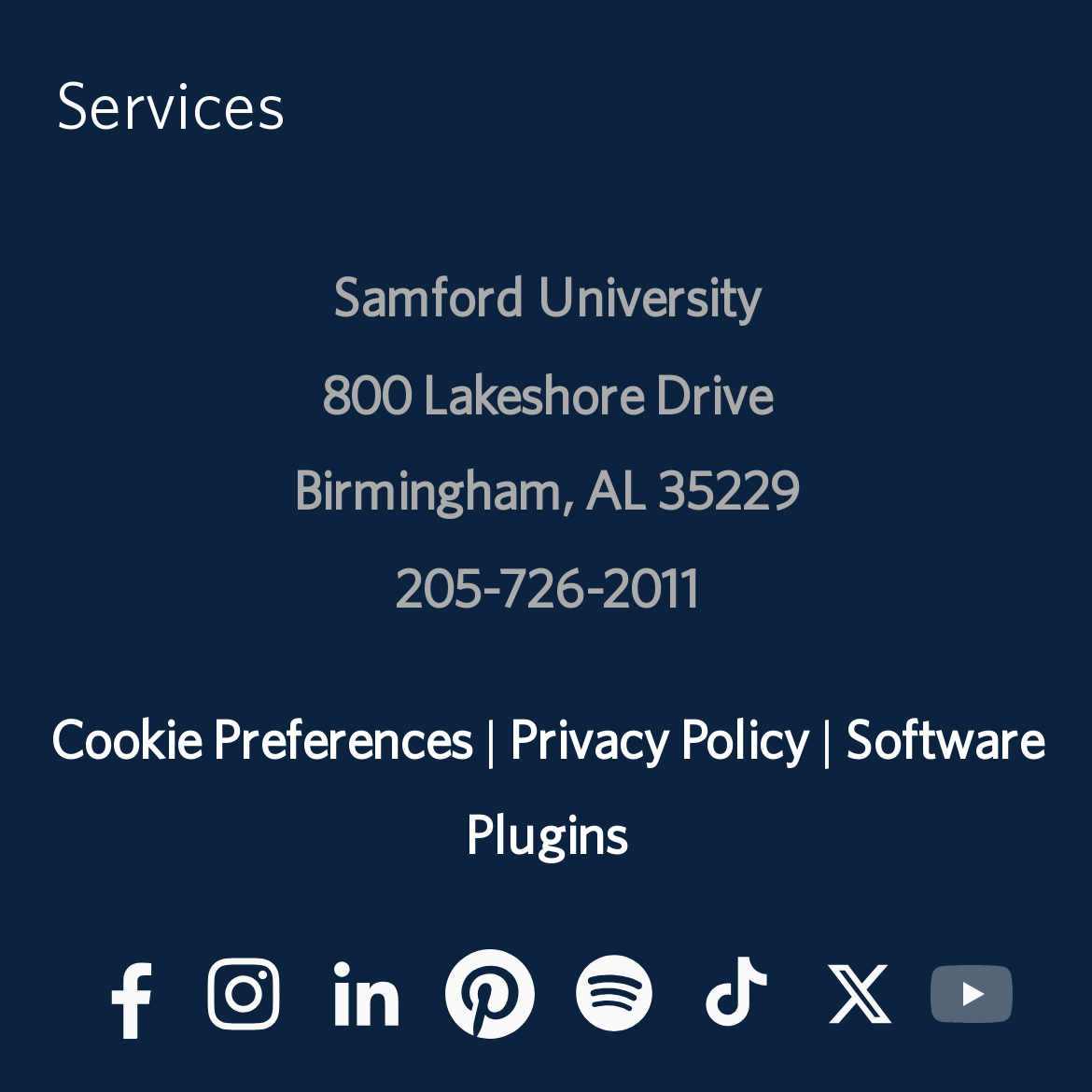Find and indicate the bounding box coordinates of the region you should select to follow the given instruction: "Call the university".

[0.36, 0.51, 0.64, 0.566]